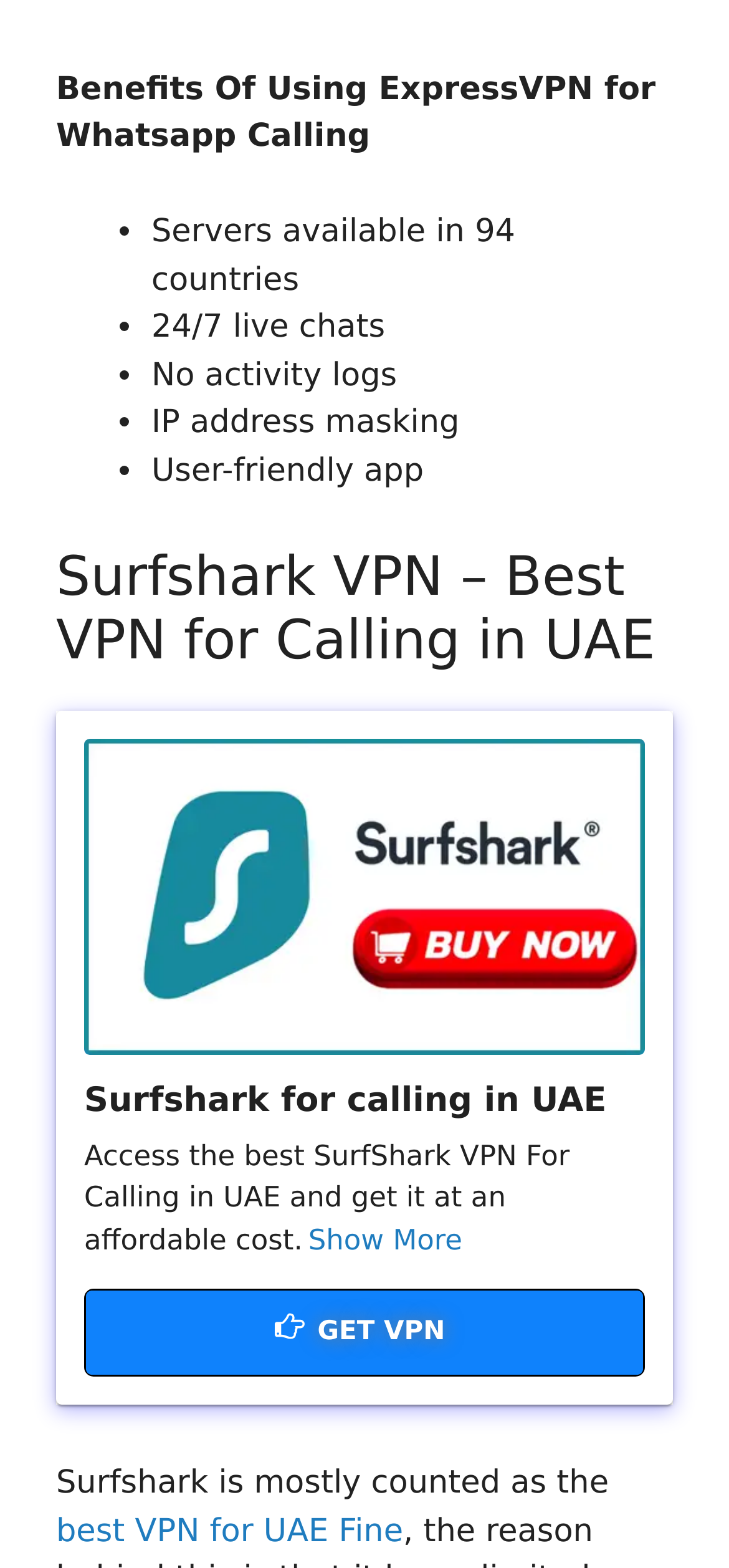Look at the image and give a detailed response to the following question: What is the main topic of this webpage?

The webpage is discussing the benefits of using ExpressVPN for Whatsapp calling, and also comparing it with Surfshark VPN, which is considered the best VPN for calling in UAE.